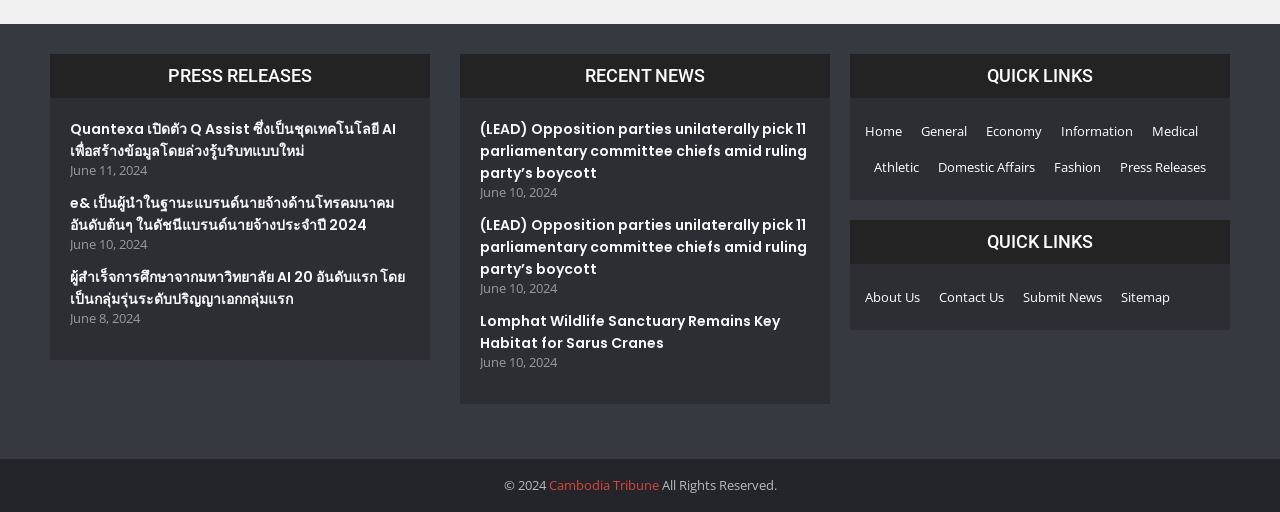What is the name of the website?
Give a single word or phrase answer based on the content of the image.

Cambodia Tribune